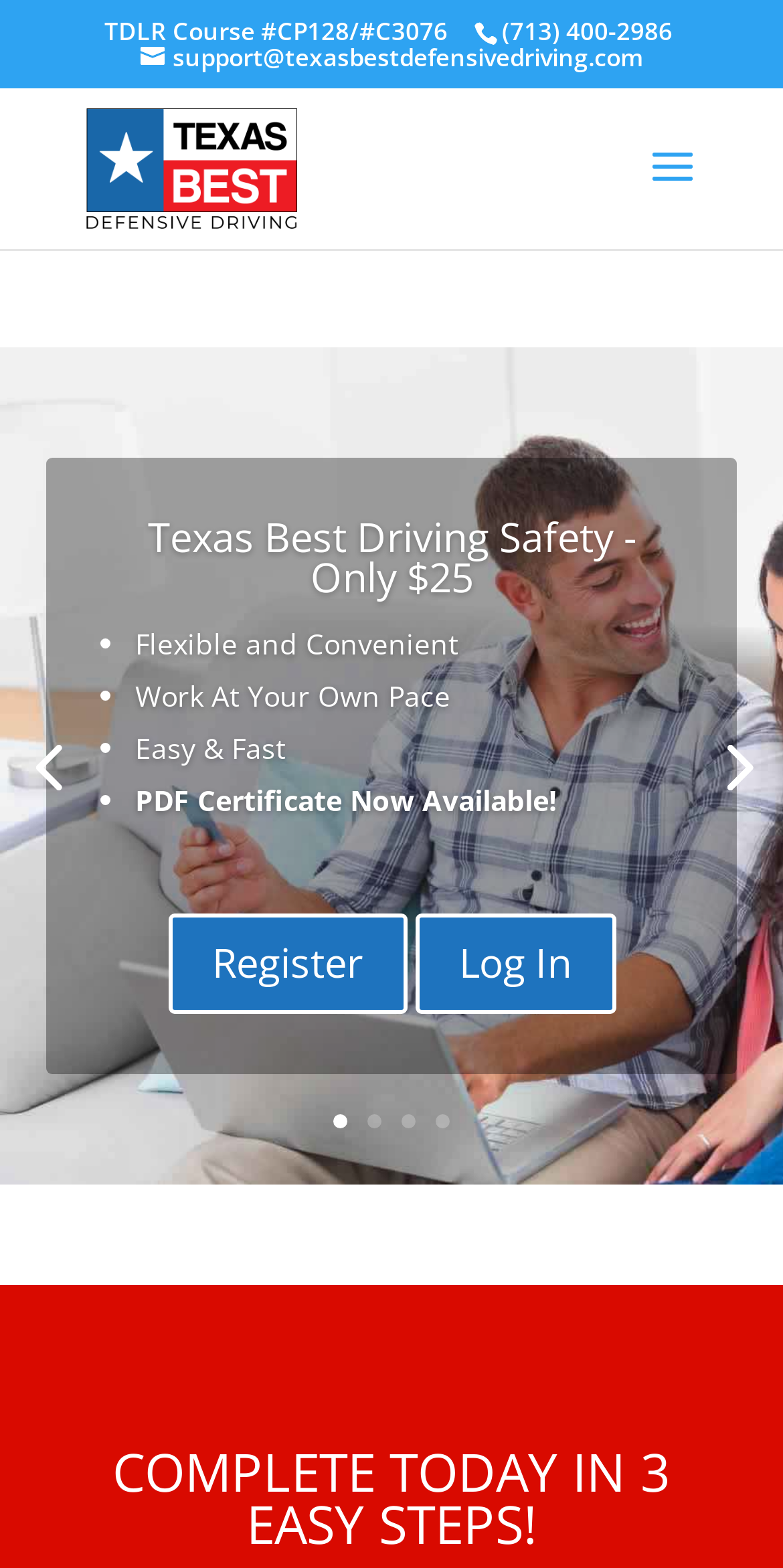Determine the bounding box coordinates of the element's region needed to click to follow the instruction: "Click the support email link". Provide these coordinates as four float numbers between 0 and 1, formatted as [left, top, right, bottom].

[0.179, 0.026, 0.821, 0.047]